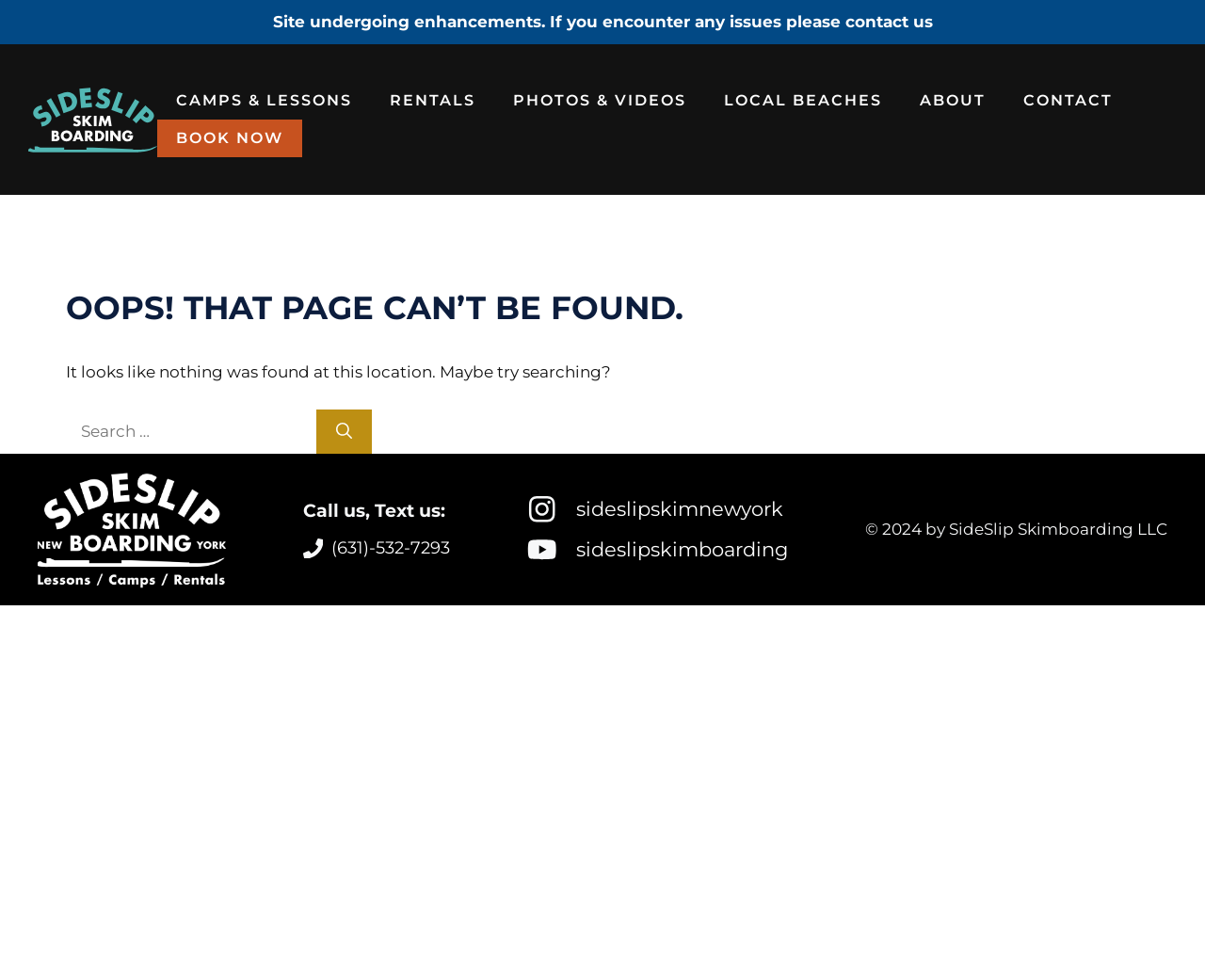Determine the bounding box coordinates of the clickable element to achieve the following action: 'Visit SideSlip Skimboarding LLC'. Provide the coordinates as four float values between 0 and 1, formatted as [left, top, right, bottom].

[0.478, 0.549, 0.654, 0.573]